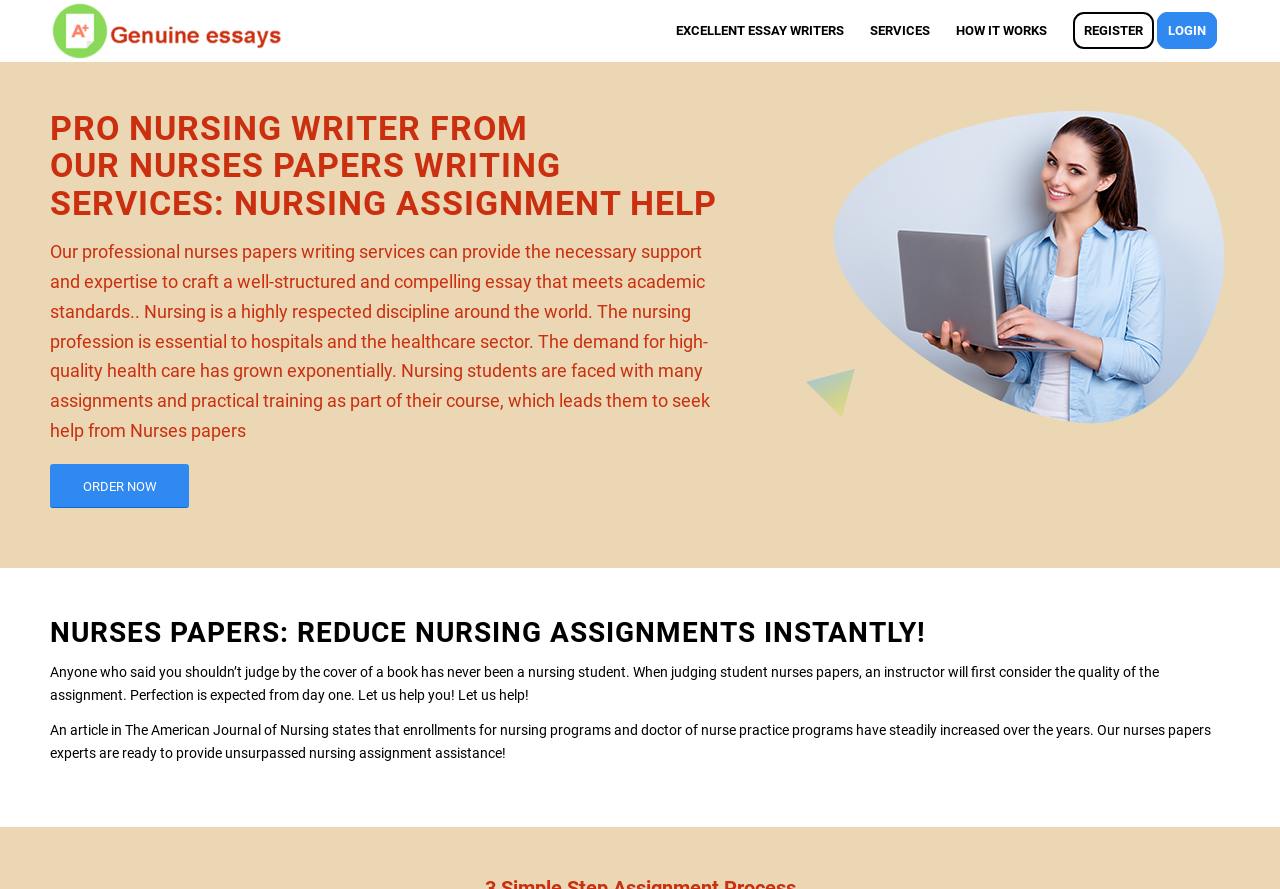What is the significance of the image on the webpage?
Give a comprehensive and detailed explanation for the question.

The image on the webpage appears to be an illustration of a nursing dissertation essay writer, which is relevant to the services offered by the website. The image may be intended to visually reinforce the idea that the website provides expert writing services for nursing students.